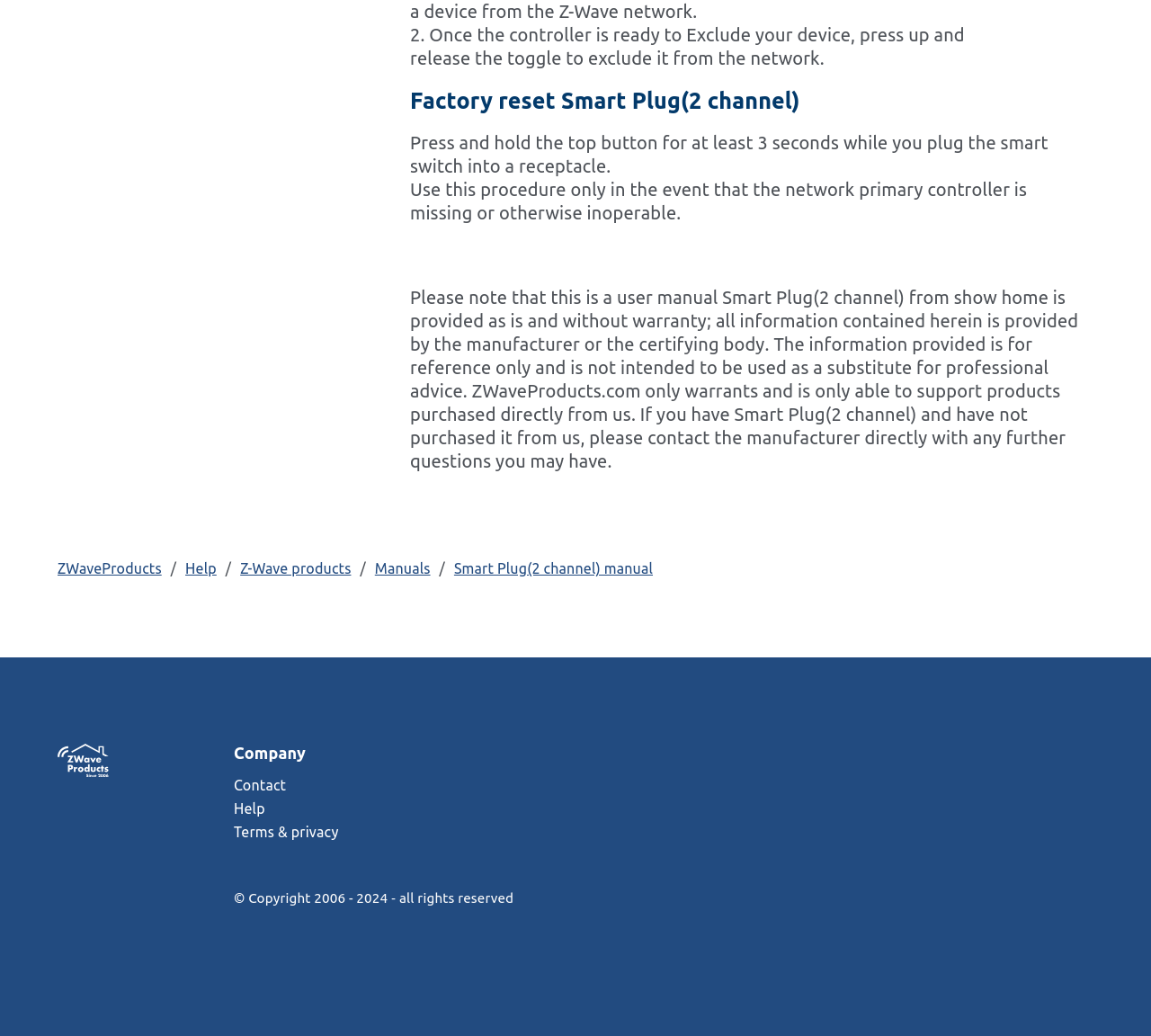Extract the bounding box coordinates of the UI element described by: "Z-Wave products". The coordinates should include four float numbers ranging from 0 to 1, e.g., [left, top, right, bottom].

[0.209, 0.541, 0.305, 0.557]